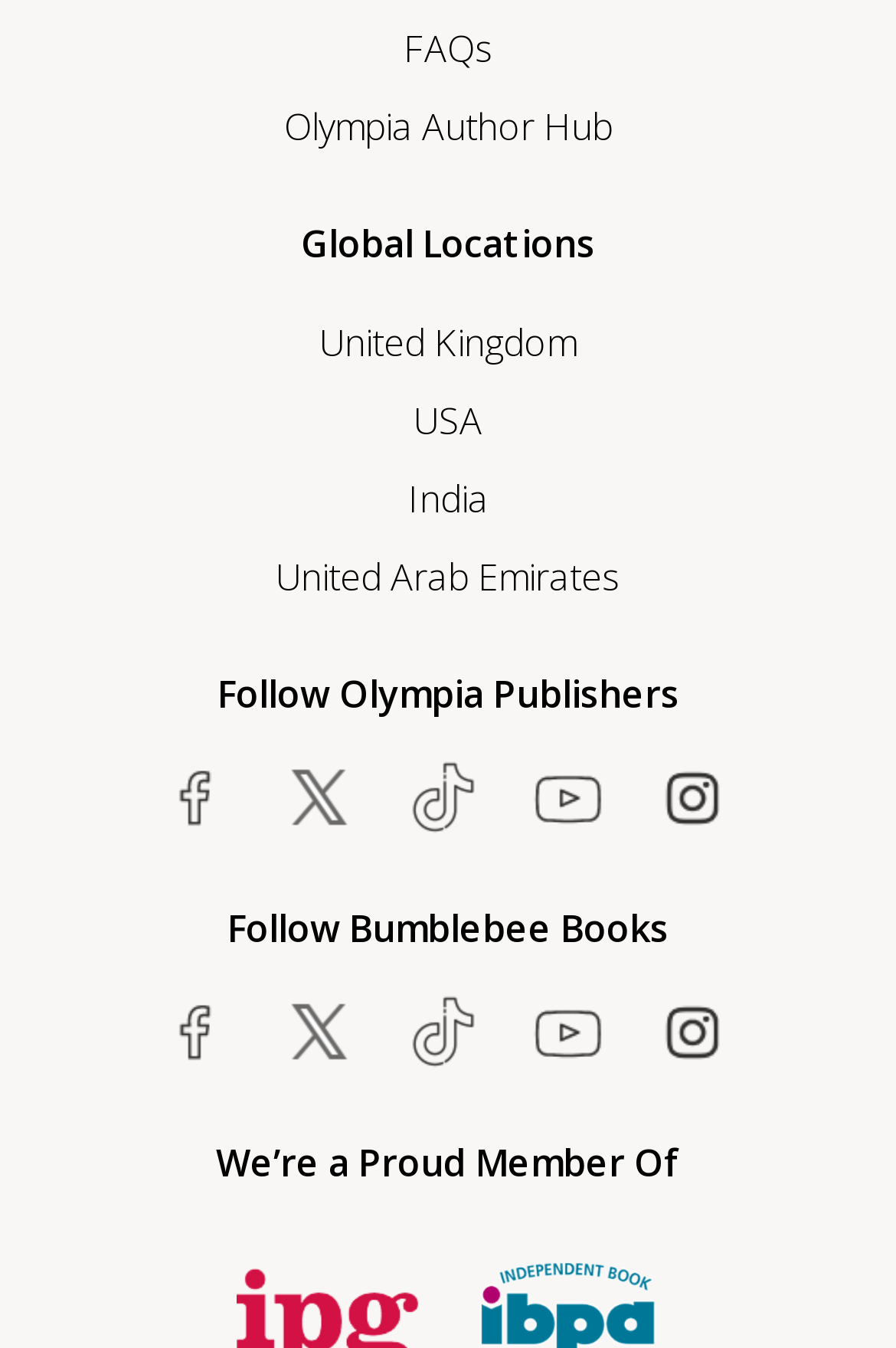Please determine the bounding box coordinates of the element to click in order to execute the following instruction: "Go to Olympia Author Hub". The coordinates should be four float numbers between 0 and 1, specified as [left, top, right, bottom].

[0.317, 0.07, 0.683, 0.118]